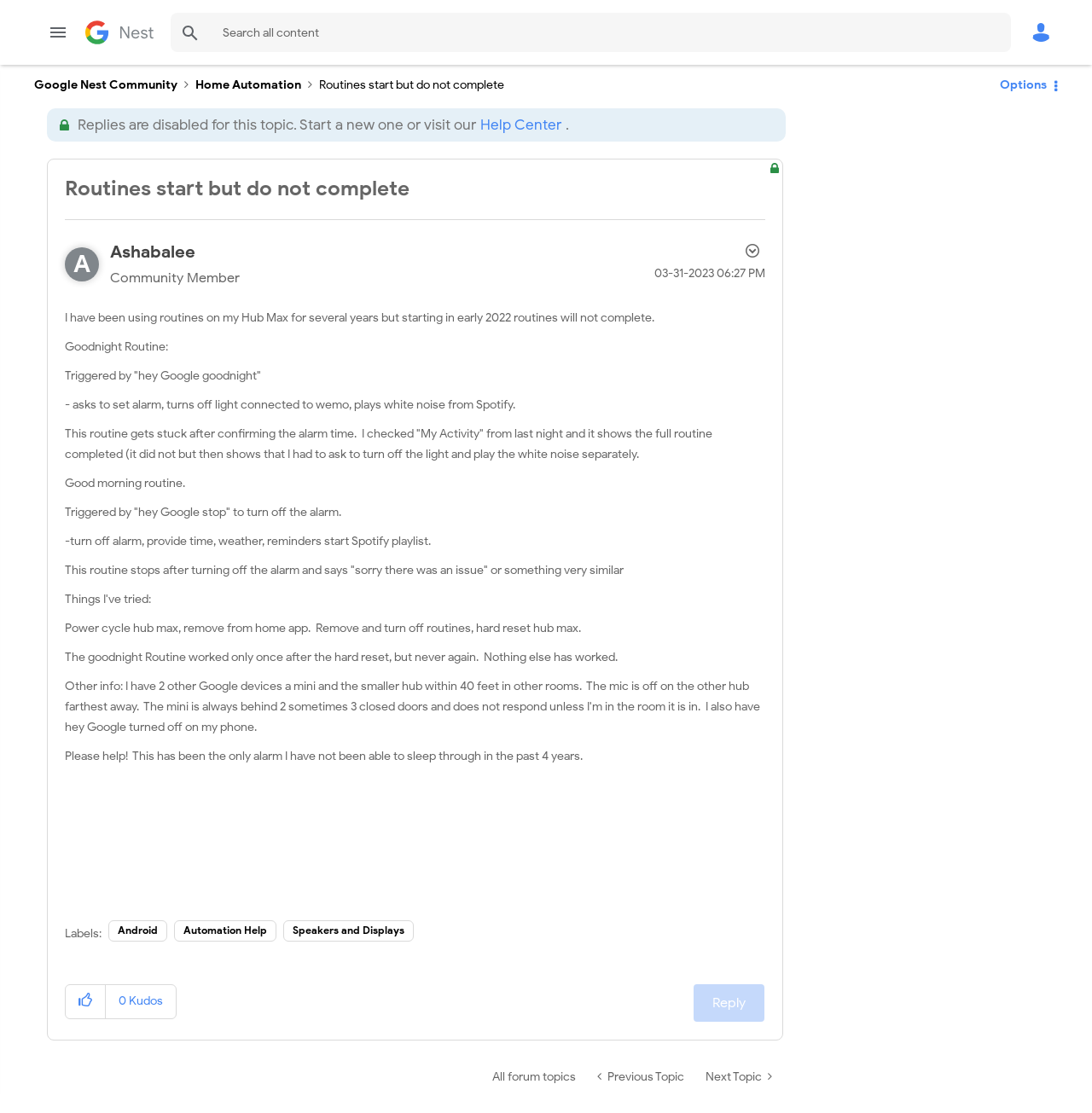How many kudos does this post have?
Provide a fully detailed and comprehensive answer to the question.

I found the answer by looking at the static text element with the text '0' which is located next to the 'Kudos' text.